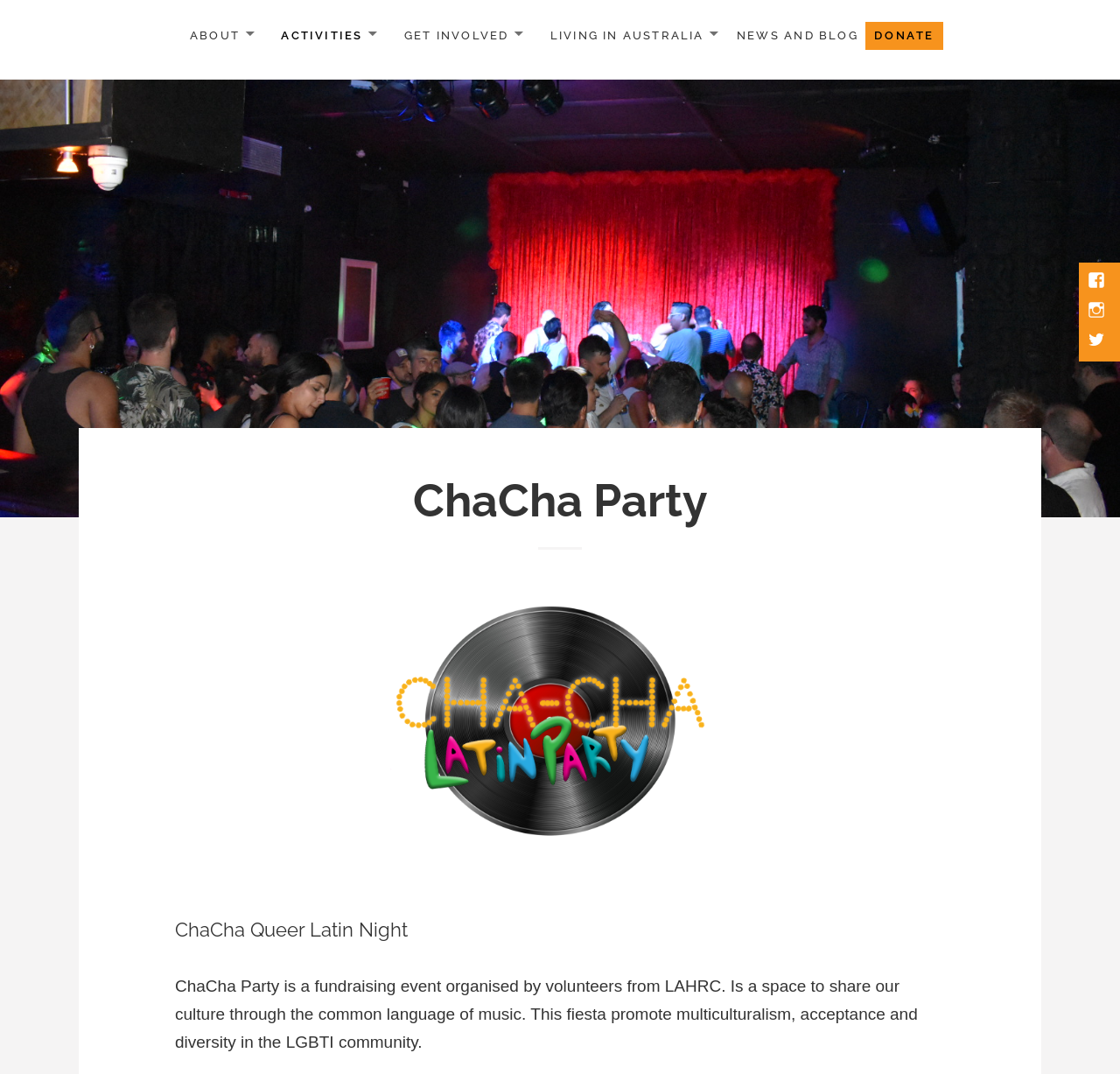Craft a detailed narrative of the webpage's structure and content.

The webpage is about ChaCha Party, an event organized by the Latin American & Hispanic Rainbow Community (LAHRC). At the top, there is a heading with the organization's name, "LAHRC", and a link to its page. Below it, there is a longer heading that spells out the full name of the organization.

To the right of these headings, there are several links to different sections of the website, including "ABOUT", "ACTIVITIES", "GET INVOLVED", "LIVING IN AUSTRALIA", "NEWS AND BLOG", and "DONATE". These links are arranged horizontally and are evenly spaced.

Below these links, there is a main article section that takes up most of the page. At the top of this section, there is a heading that reads "ChaCha Party". Below this heading, there is a horizontal separator line. 

Under the separator line, there is a heading that reads "Chacha-Latin-Logo ChaCha Queer Latin Night", accompanied by an image of the Chacha-Latin-Logo. Below this heading, there is a block of text that describes the ChaCha Party event, stating that it is a fundraising event organized by LAHRC volunteers to promote multiculturalism, acceptance, and diversity in the LGBTI community.

At the bottom right corner of the page, there are three social media links to Facebook, Instagram, and Twitter, represented by their respective icons.